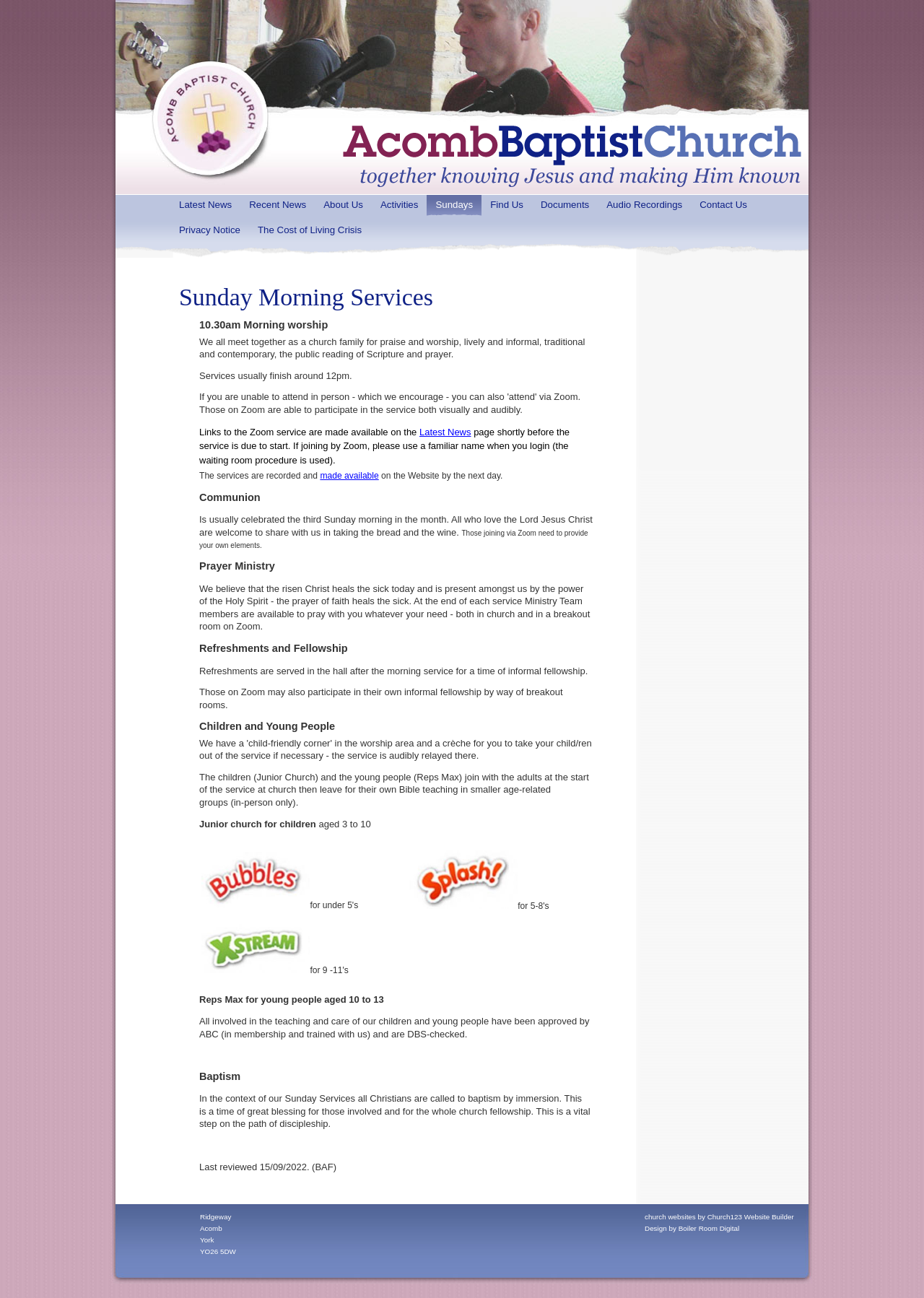Pinpoint the bounding box coordinates of the clickable area needed to execute the instruction: "Click on Find Us". The coordinates should be specified as four float numbers between 0 and 1, i.e., [left, top, right, bottom].

[0.531, 0.153, 0.566, 0.163]